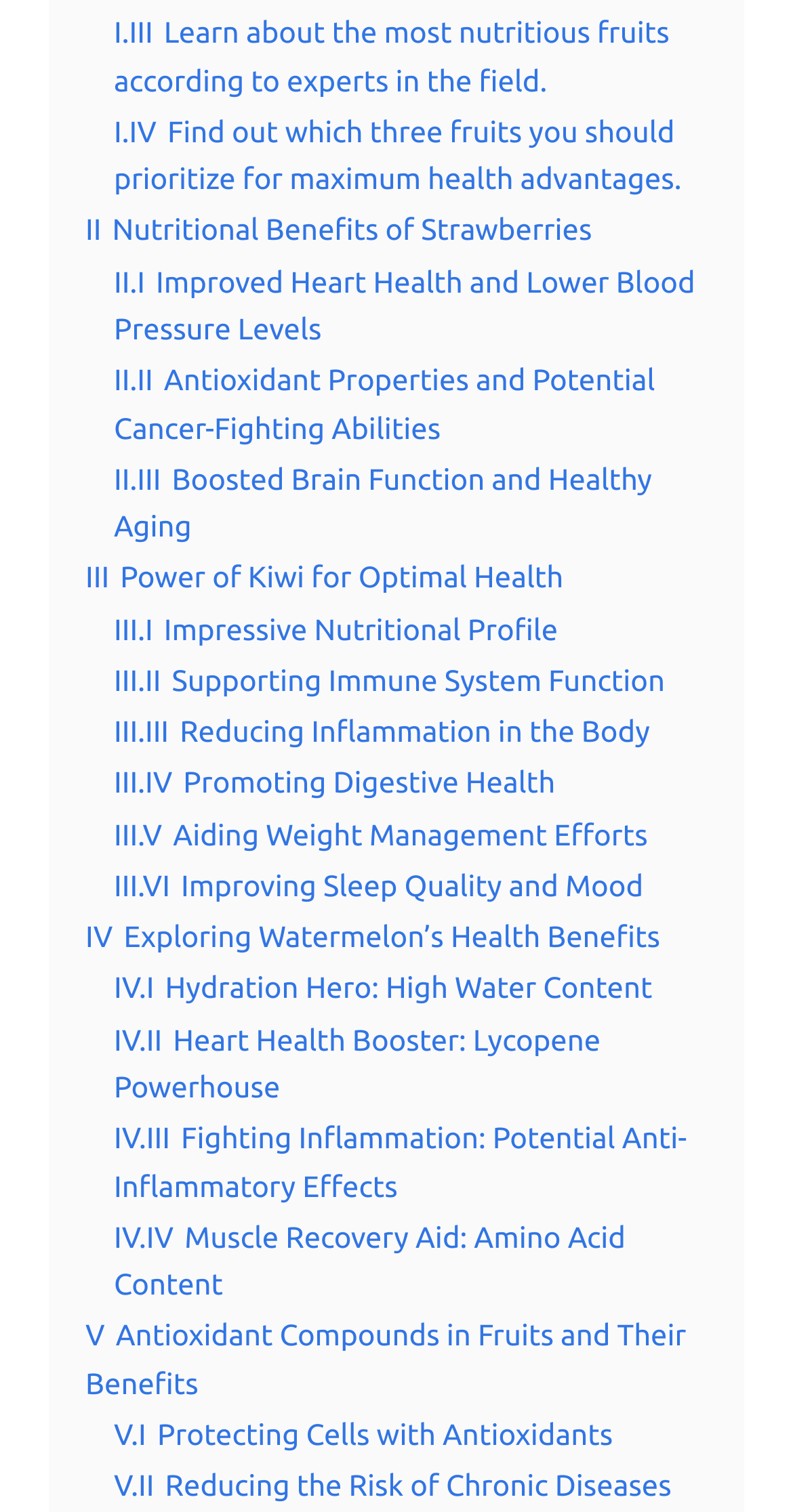Identify the bounding box coordinates for the UI element described as follows: "III.IV Promoting Digestive Health". Ensure the coordinates are four float numbers between 0 and 1, formatted as [left, top, right, bottom].

[0.144, 0.506, 0.7, 0.529]